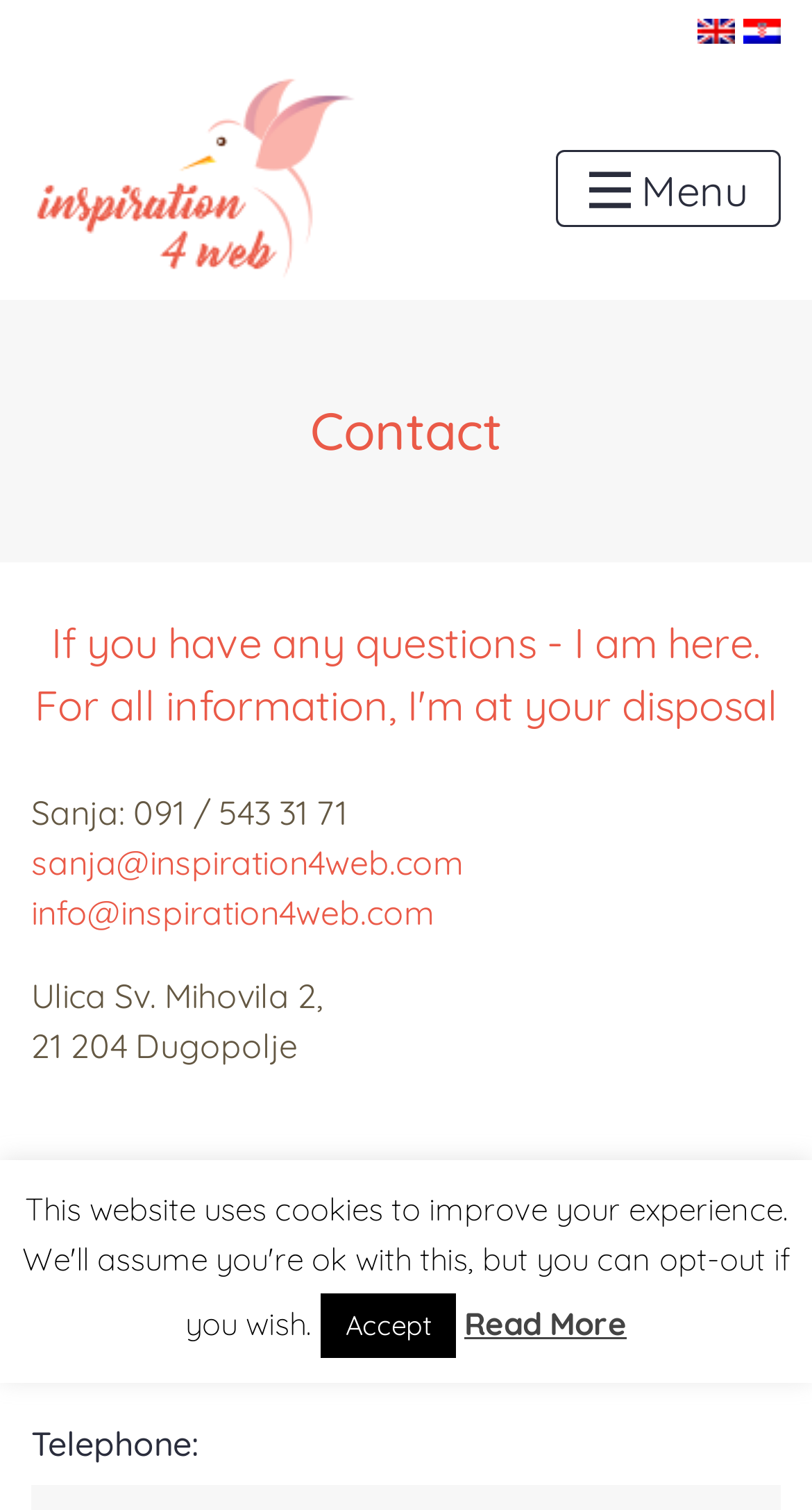Predict the bounding box of the UI element based on this description: "parent_node: Menu title="Inspiration4Web"".

[0.0, 0.033, 0.441, 0.199]